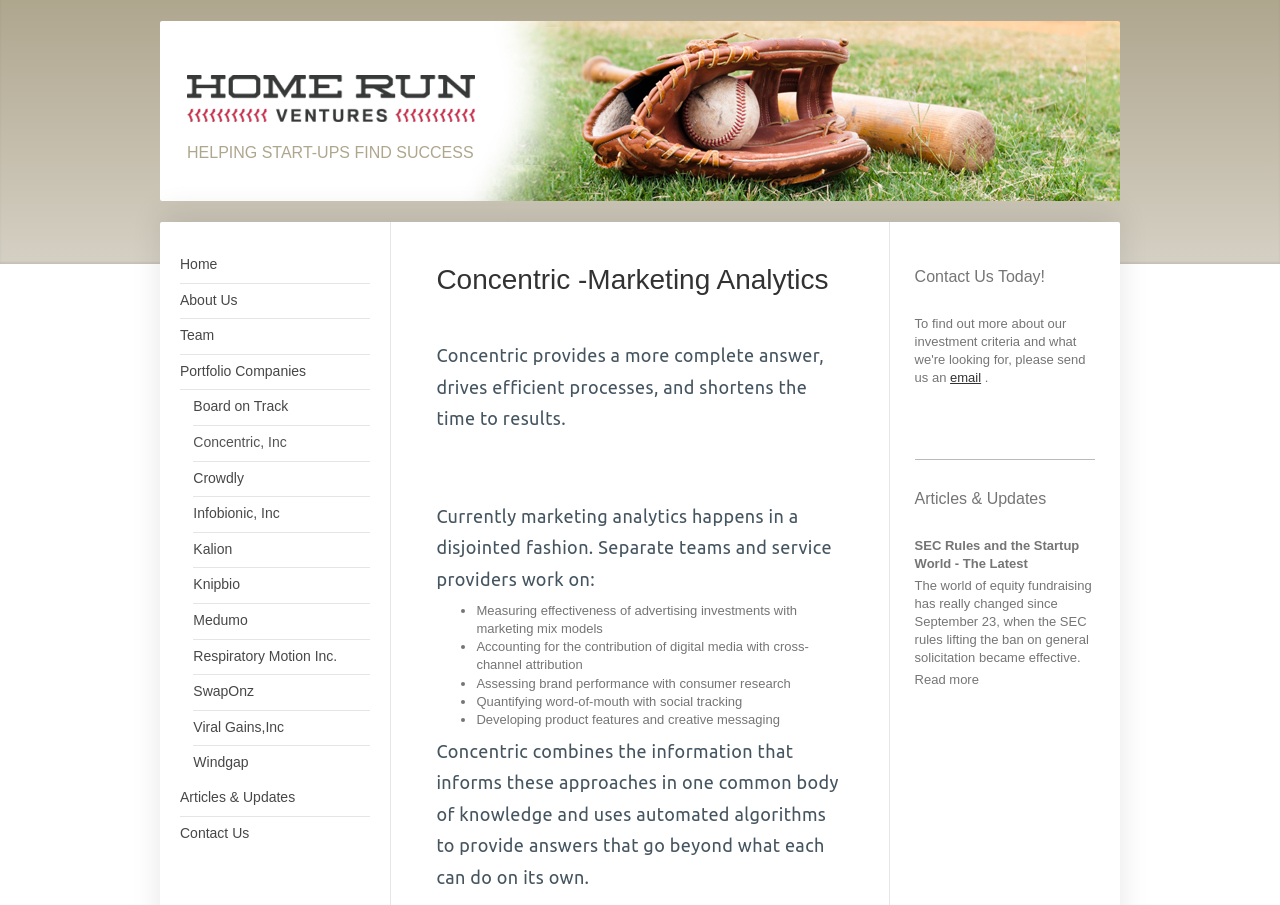Select the bounding box coordinates of the element I need to click to carry out the following instruction: "Click on the 'email' link".

[0.742, 0.409, 0.766, 0.426]